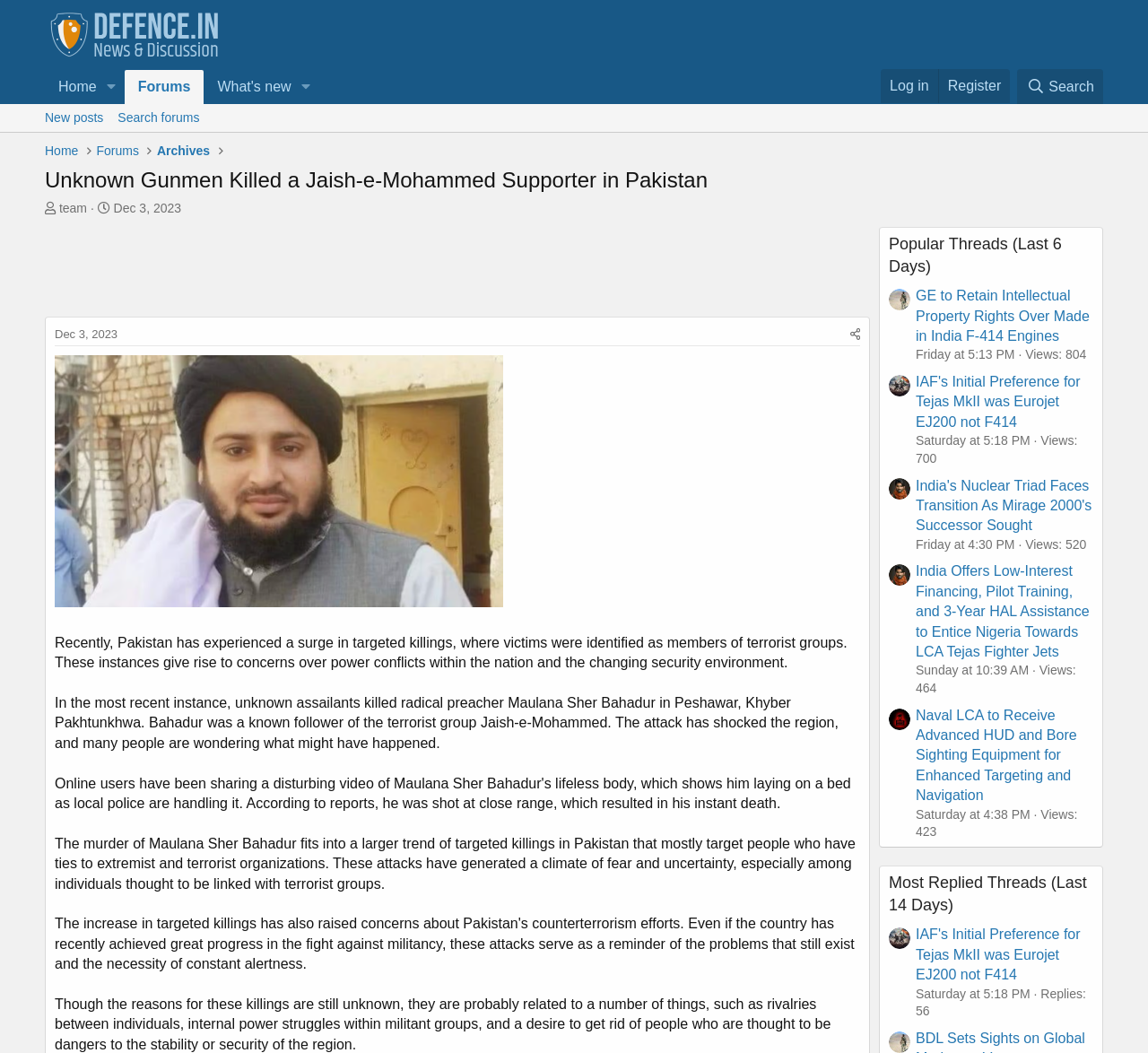Identify the bounding box for the UI element specified in this description: "Search". The coordinates must be four float numbers between 0 and 1, formatted as [left, top, right, bottom].

[0.886, 0.065, 0.961, 0.099]